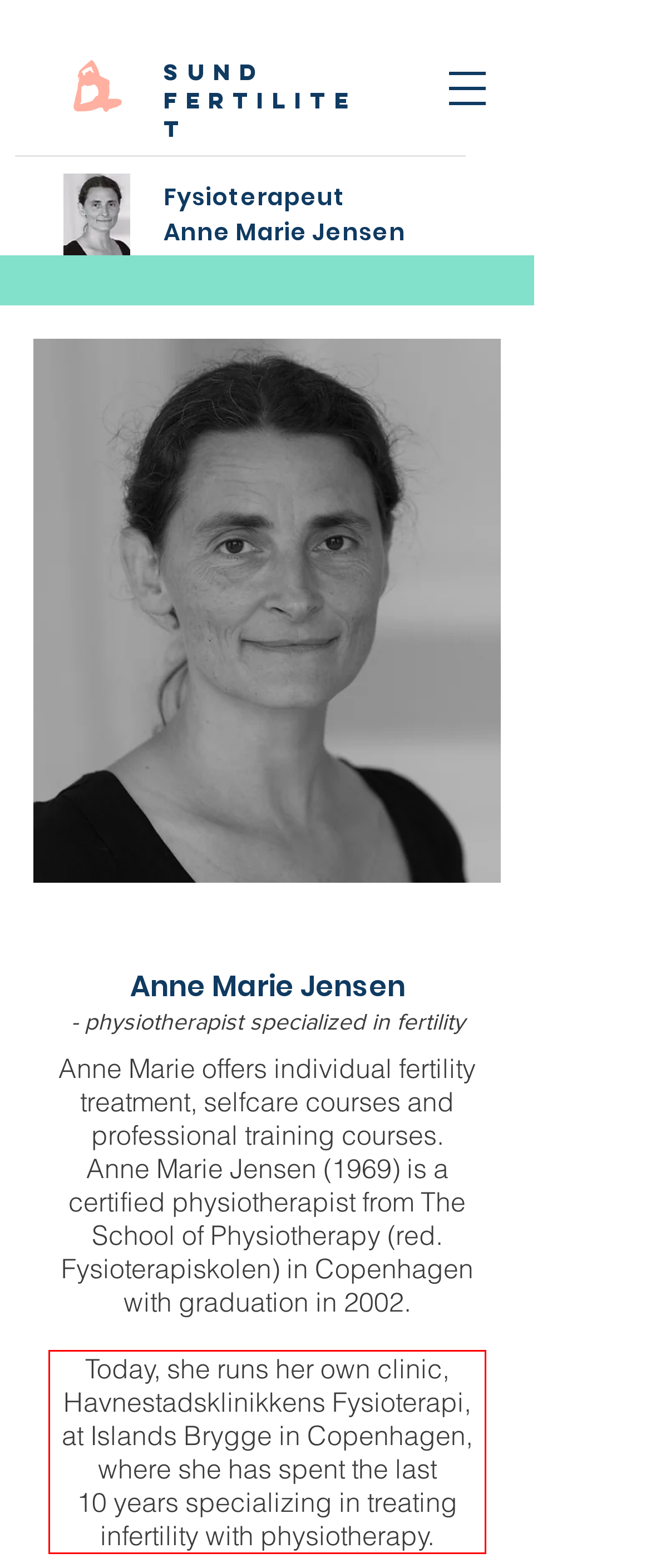You are presented with a webpage screenshot featuring a red bounding box. Perform OCR on the text inside the red bounding box and extract the content.

Today, she runs her own clinic, Havnestadsklinikkens Fysioterapi, at Islands Brygge in Copenhagen, where she has spent the last 10 years specializing in treating infertility with physiotherapy.